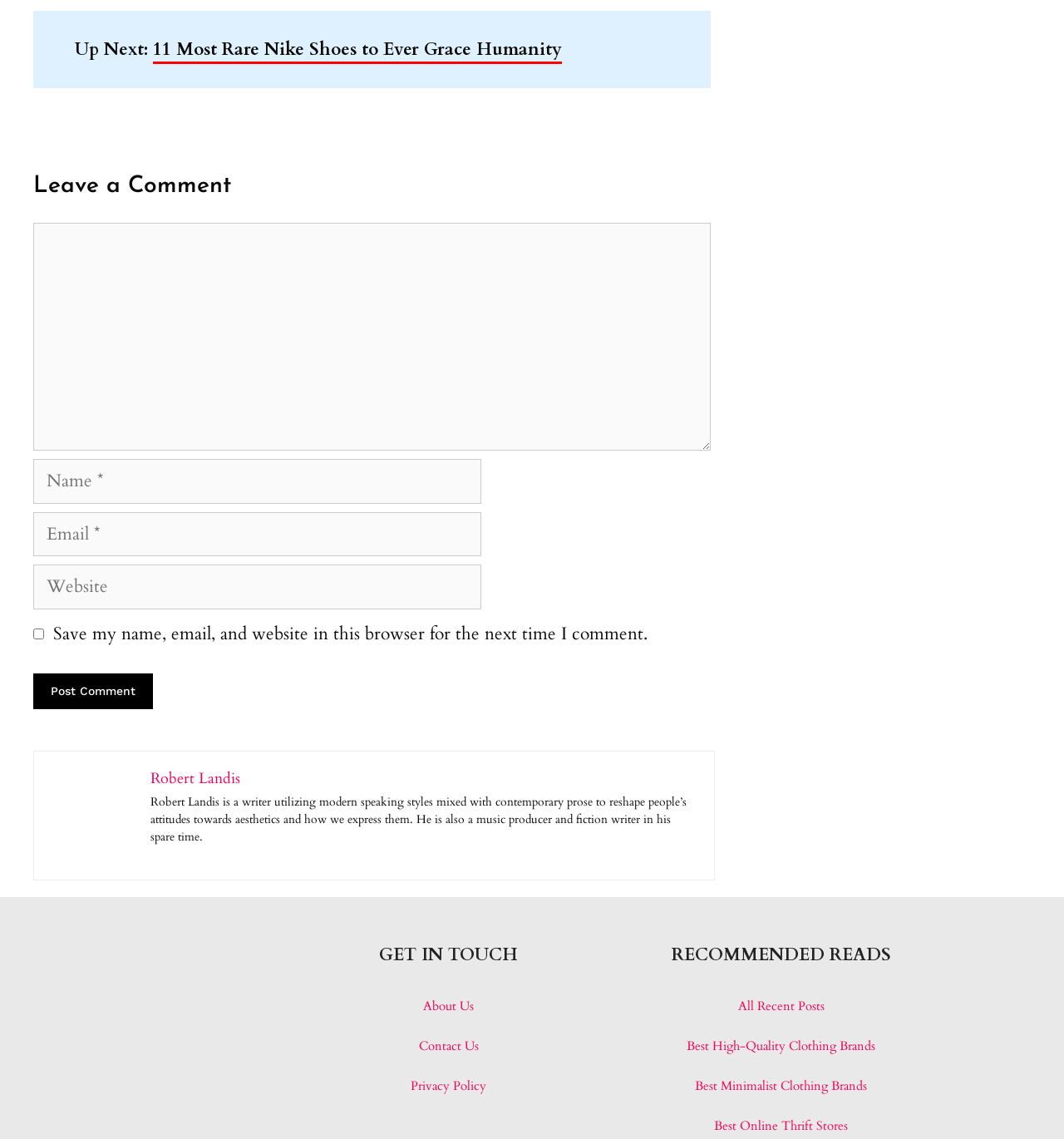Please identify the bounding box coordinates of the element I should click to complete this instruction: 'view ESSENTIAL NEW MUSIC'. The coordinates should be given as four float numbers between 0 and 1, like this: [left, top, right, bottom].

None